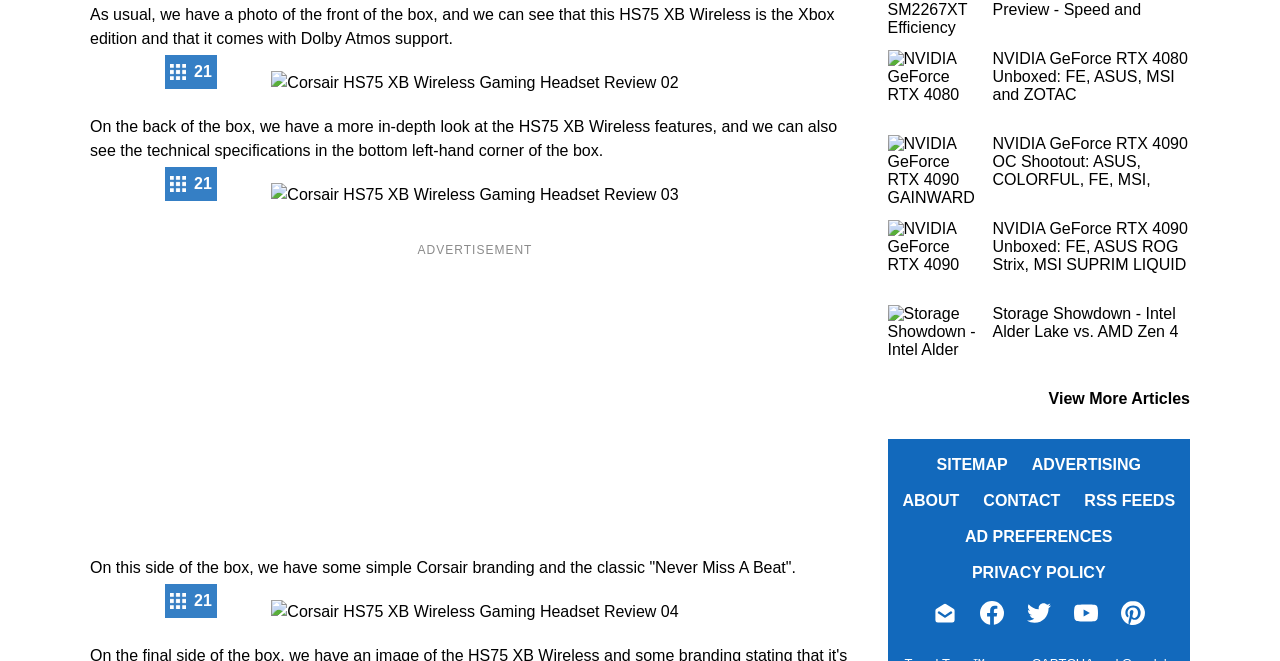Identify the bounding box coordinates necessary to click and complete the given instruction: "Follow us on Facebook".

[0.765, 0.925, 0.79, 0.95]